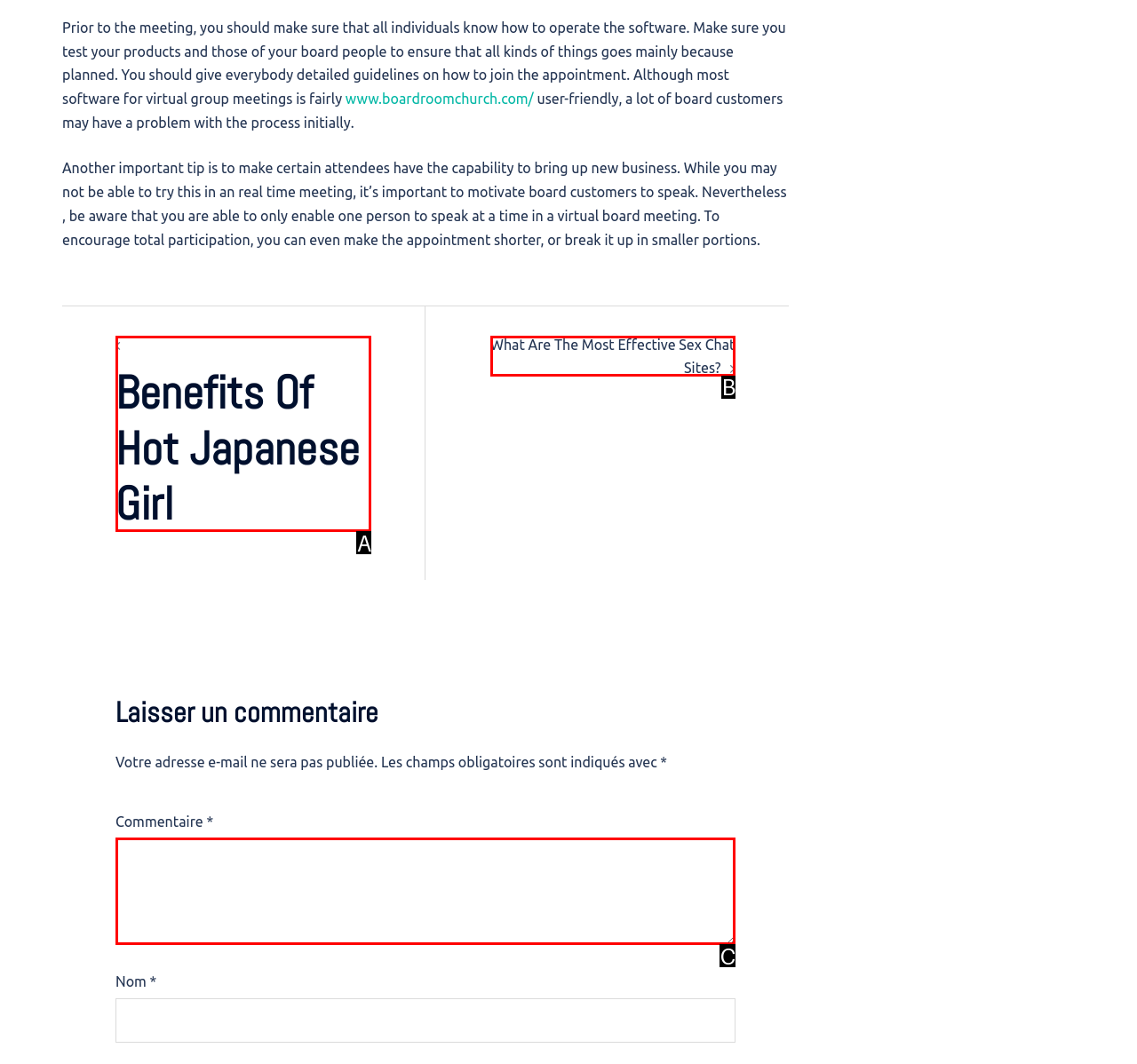Determine the option that best fits the description: best yellow kratom 2022
Reply with the letter of the correct option directly.

None